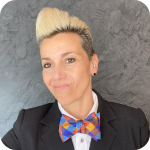What is the person's role at Microsoft Advertising?
Analyze the screenshot and provide a detailed answer to the question.

According to the caption, the person in the image is MJ DePalma, who holds the role of 'Head of Inclusive Business Impact' at Microsoft Advertising, indicating their position and responsibility within the company.